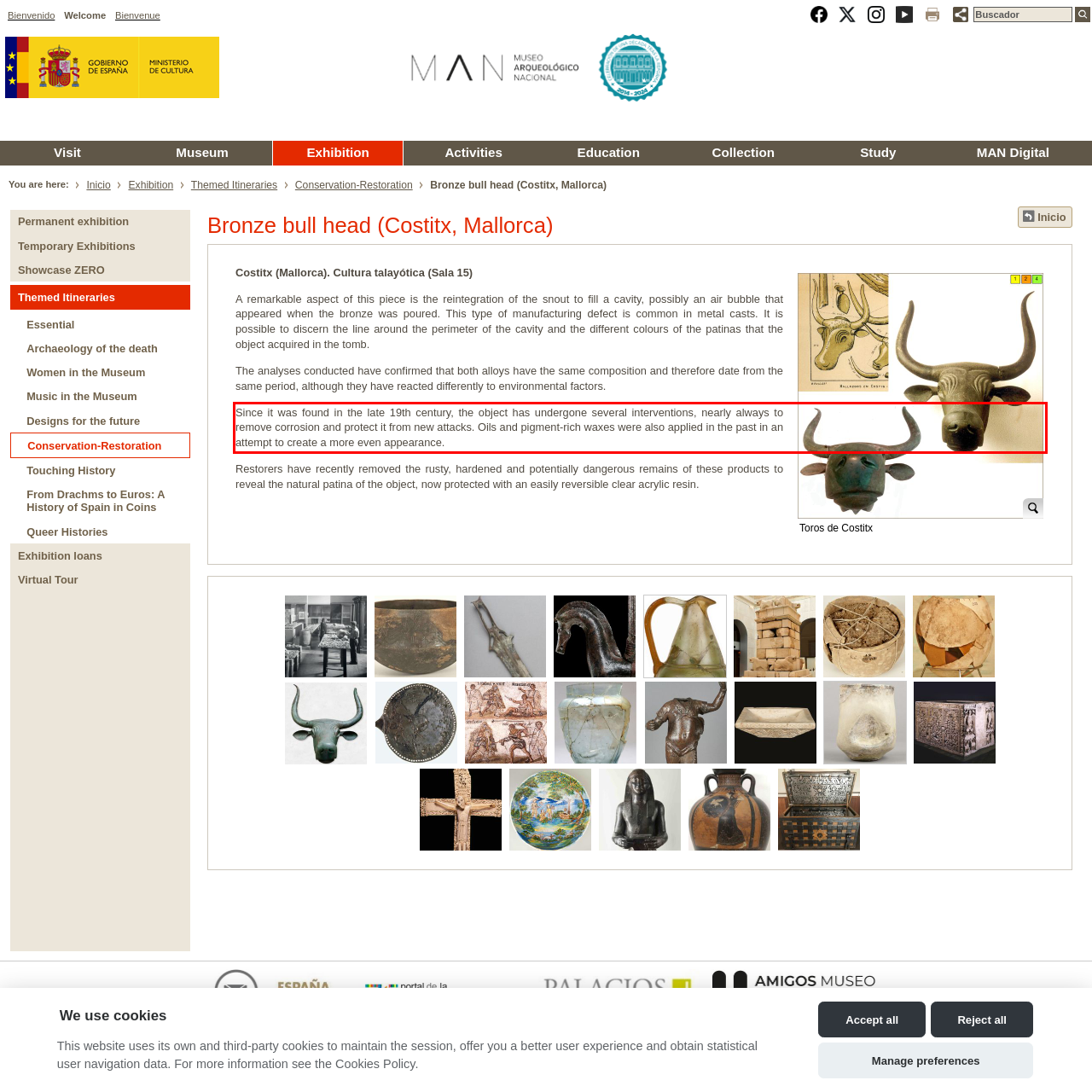Within the screenshot of the webpage, there is a red rectangle. Please recognize and generate the text content inside this red bounding box.

Since it was found in the late 19th century, the object has undergone several interventions, nearly always to remove corrosion and protect it from new attacks. Oils and pigment-rich waxes were also applied in the past in an attempt to create a more even appearance.